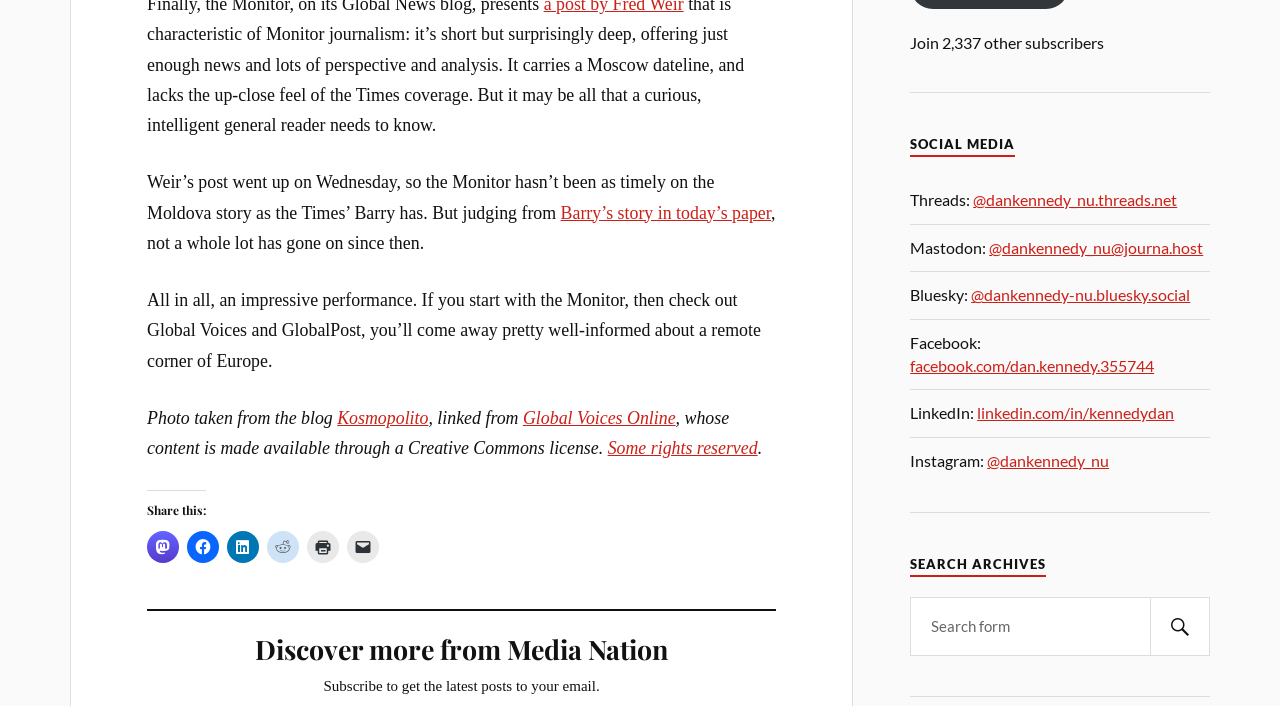Bounding box coordinates should be in the format (top-left x, top-left y, bottom-right x, bottom-right y) and all values should be floating point numbers between 0 and 1. Determine the bounding box coordinate for the UI element described as: Global Voices Online

[0.409, 0.578, 0.528, 0.606]